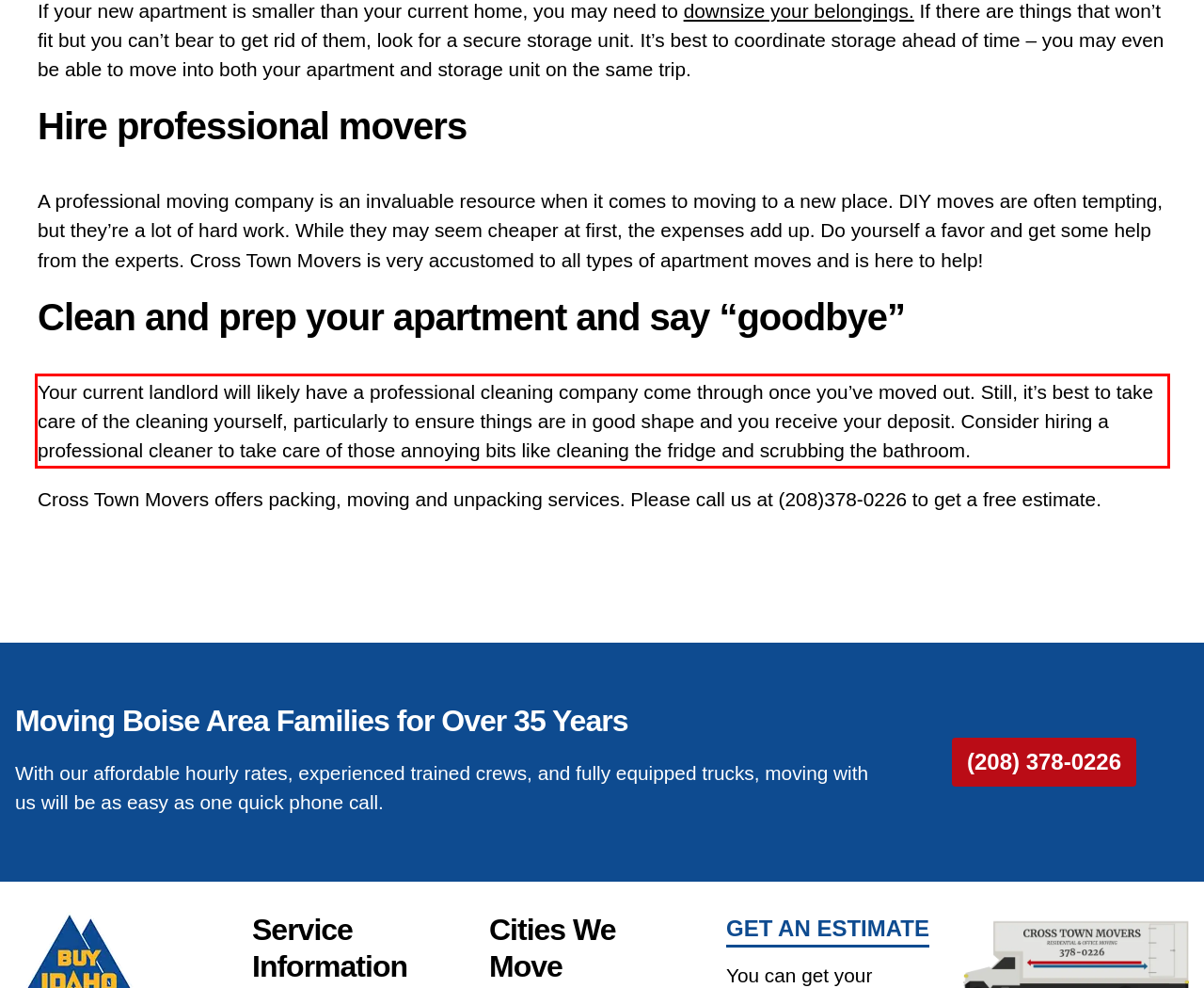Your task is to recognize and extract the text content from the UI element enclosed in the red bounding box on the webpage screenshot.

Your current landlord will likely have a professional cleaning company come through once you’ve moved out. Still, it’s best to take care of the cleaning yourself, particularly to ensure things are in good shape and you receive your deposit. Consider hiring a professional cleaner to take care of those annoying bits like cleaning the fridge and scrubbing the bathroom.